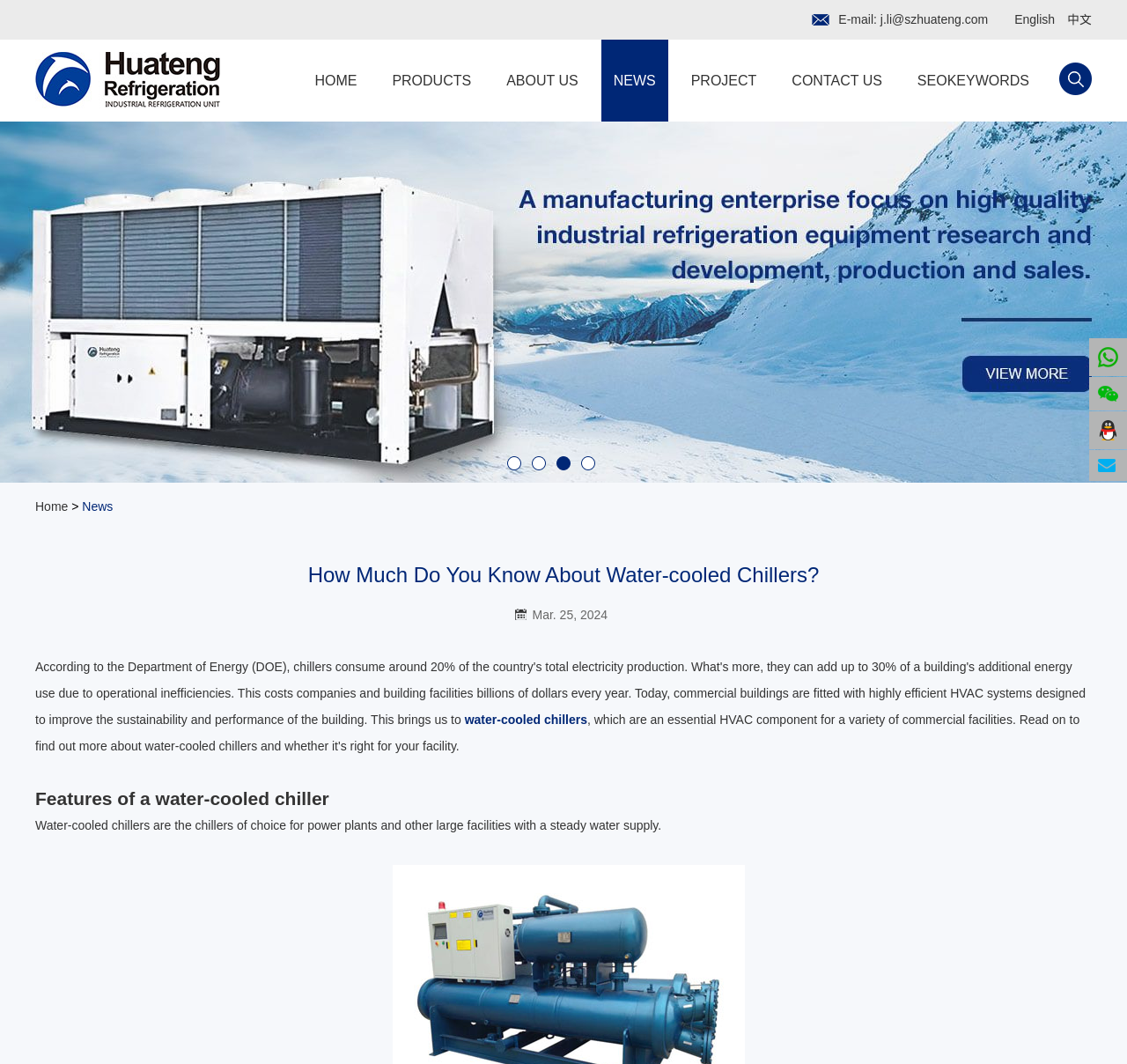What is the main topic of the webpage?
Can you provide an in-depth and detailed response to the question?

I determined the main topic of the webpage by looking at the main heading, which says 'How Much Do You Know About Water-cooled Chillers?', and also by looking at the content of the webpage, which discusses the features and benefits of water-cooled chillers.